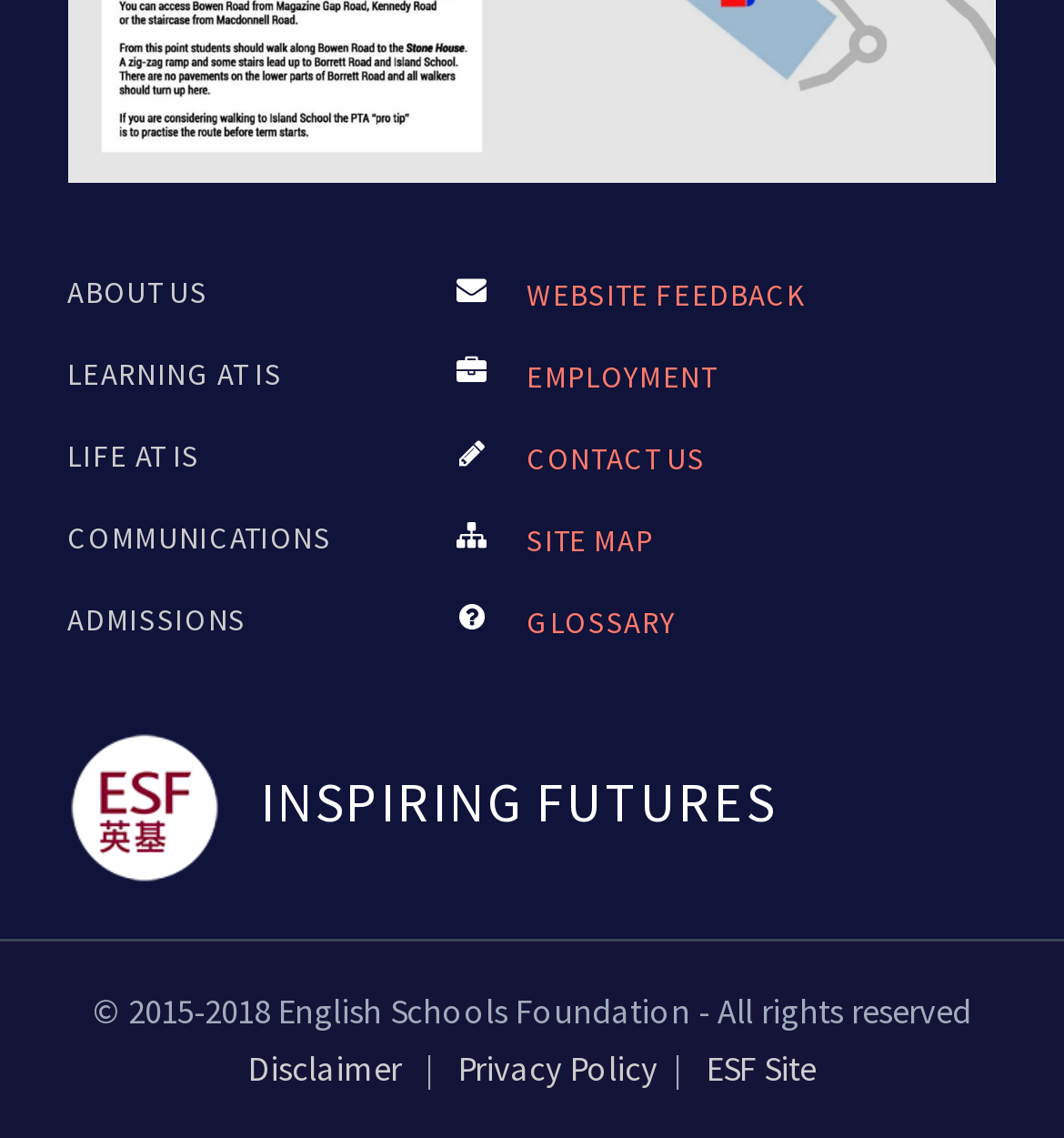What is the theme of the 'LEARNING AT IS' link?
Please provide a comprehensive answer based on the visual information in the image.

I deduced this from the link's text and its position among other links, suggesting it's related to learning or education, which is a common theme in school websites.